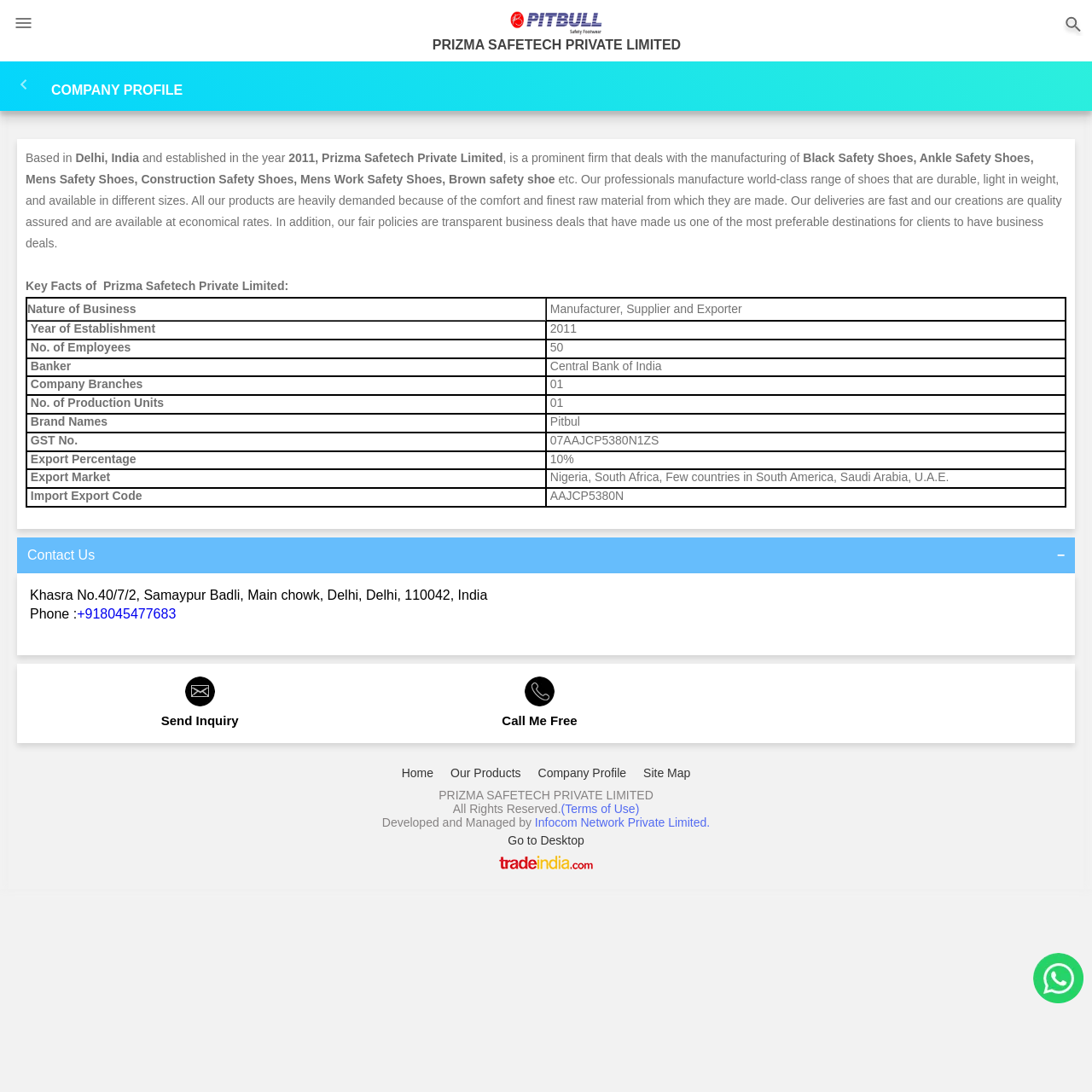Please locate the bounding box coordinates of the element that should be clicked to complete the given instruction: "Send an inquiry".

[0.027, 0.636, 0.339, 0.669]